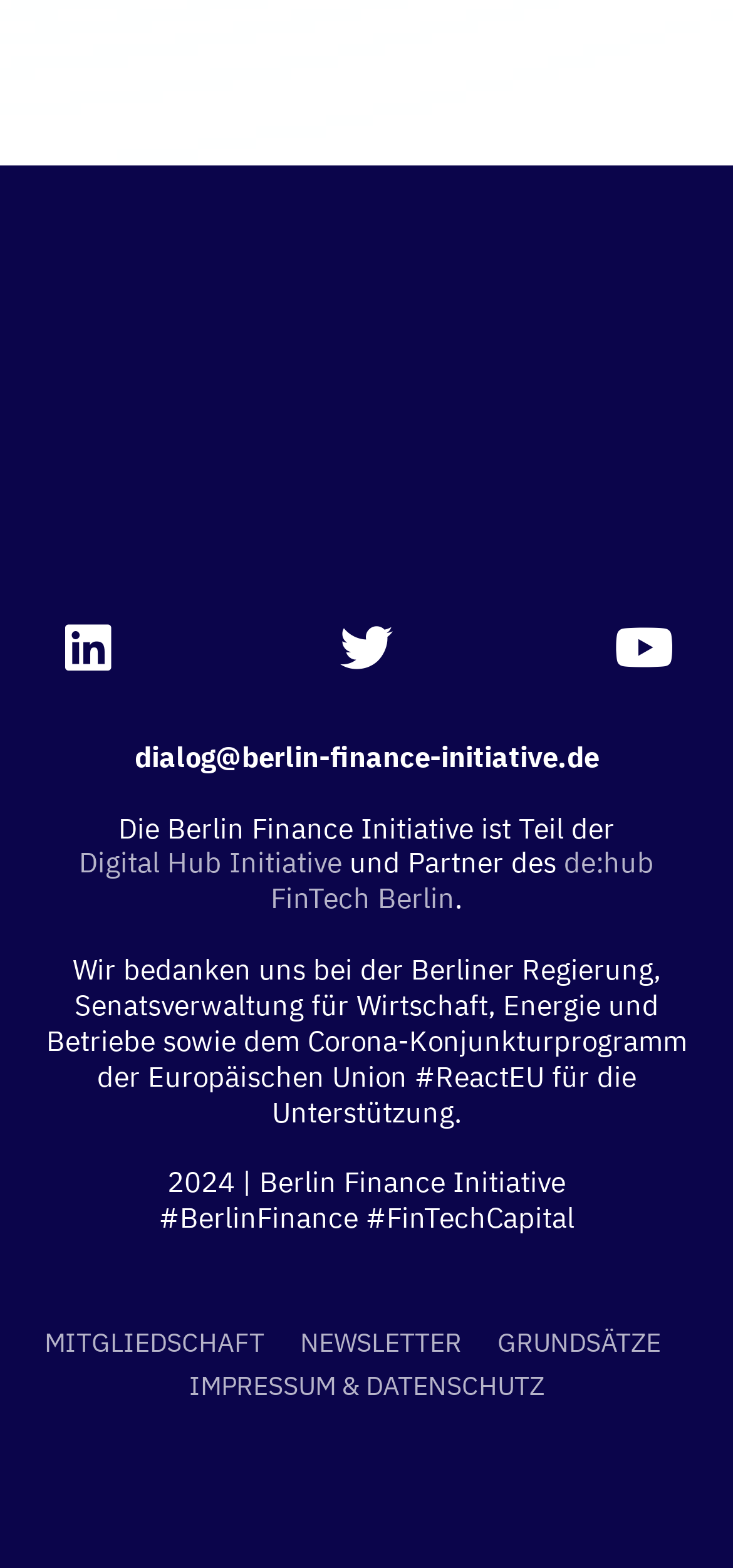Pinpoint the bounding box coordinates for the area that should be clicked to perform the following instruction: "Learn about membership".

[0.06, 0.844, 0.36, 0.871]